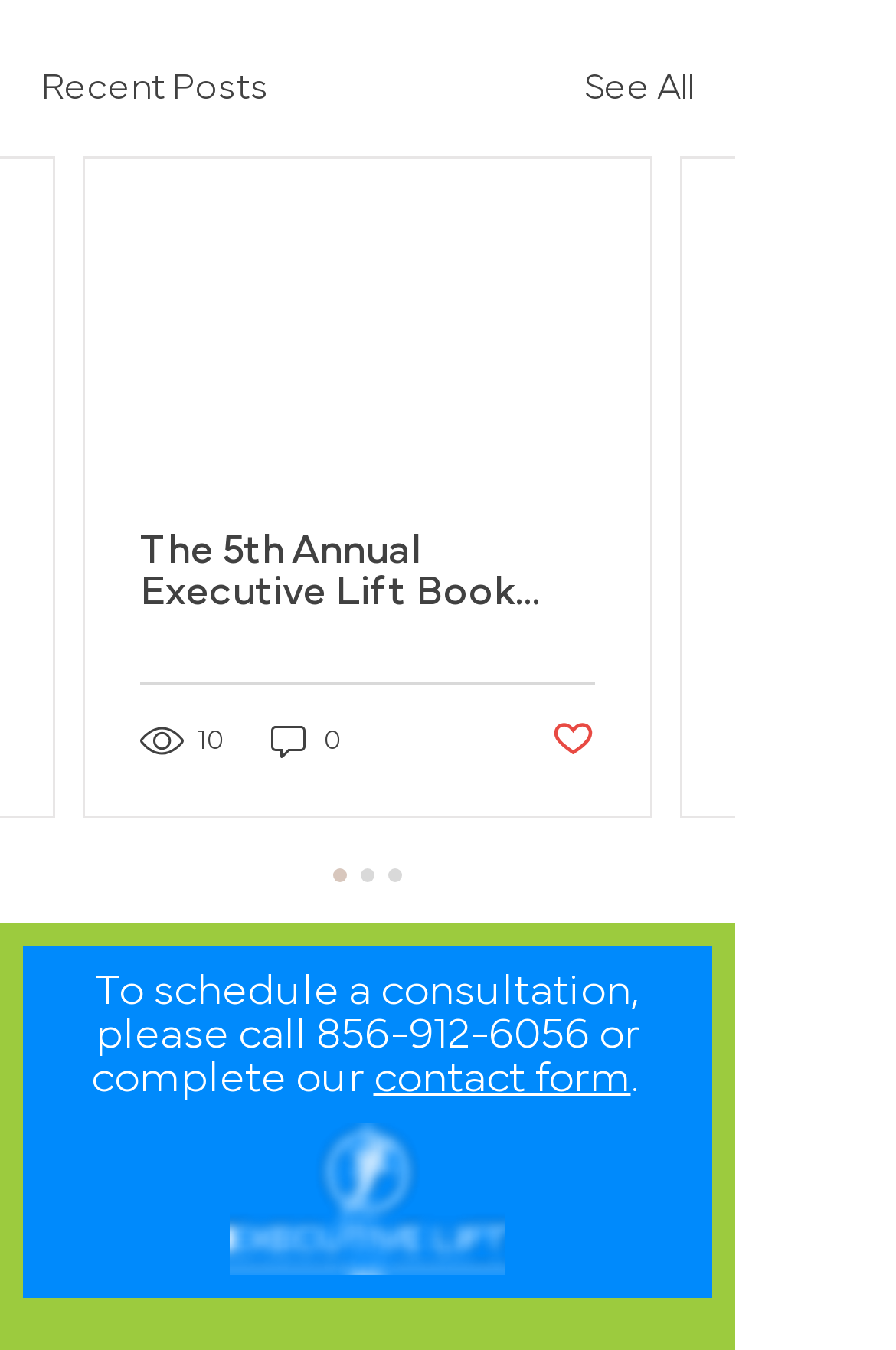Predict the bounding box coordinates of the area that should be clicked to accomplish the following instruction: "Call the helpline". The bounding box coordinates should consist of four float numbers between 0 and 1, i.e., [left, top, right, bottom].

None